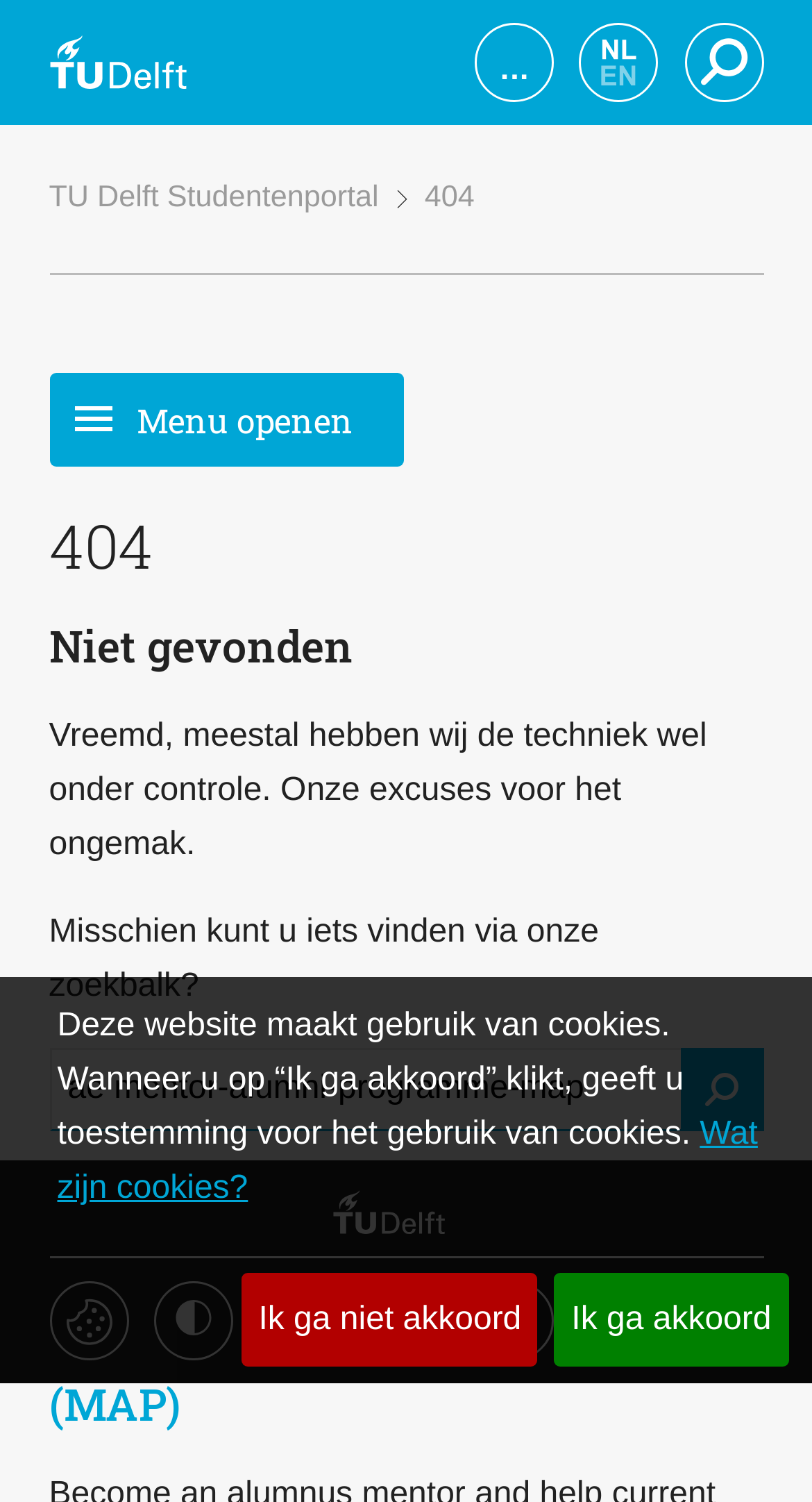Can you find the bounding box coordinates for the element to click on to achieve the instruction: "Read the limited robotic product warranty"?

None